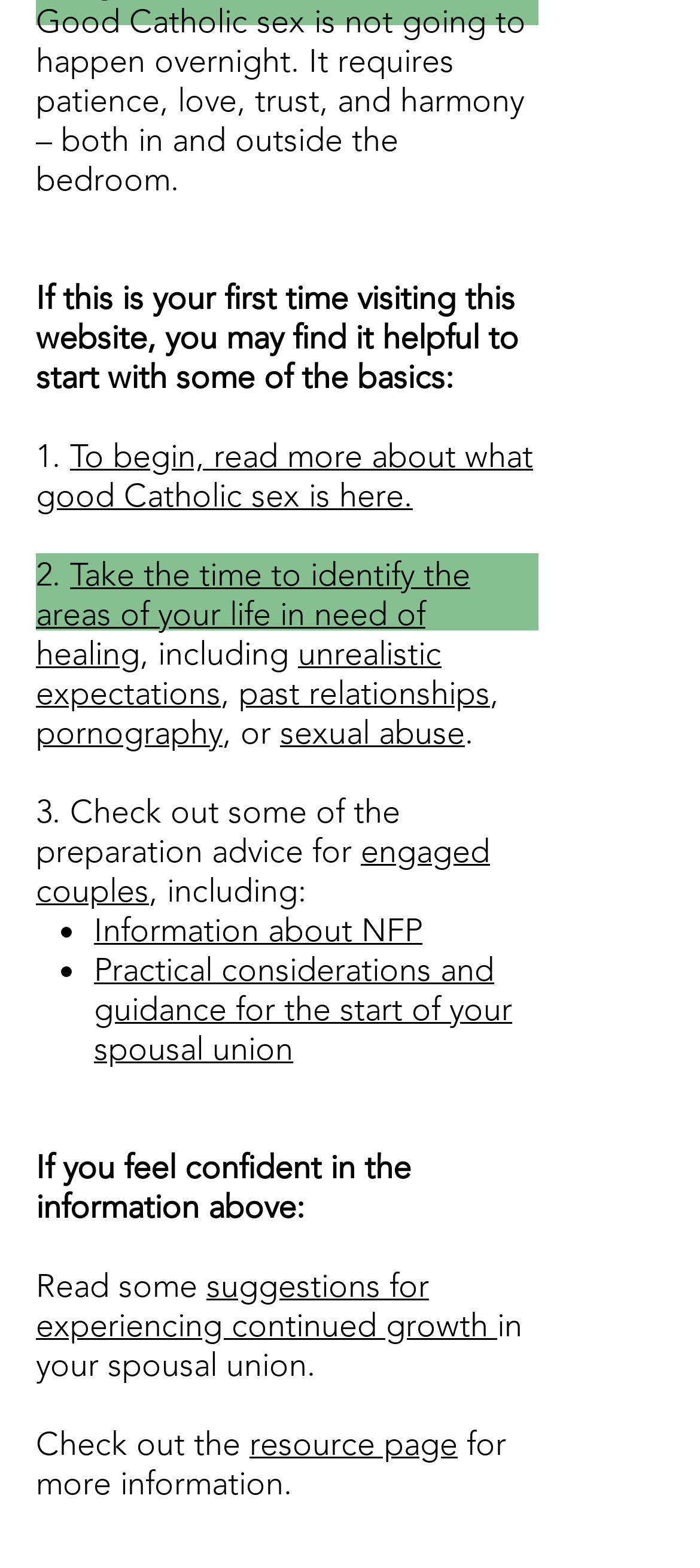Specify the bounding box coordinates of the region I need to click to perform the following instruction: "Read more about what good Catholic sex is". The coordinates must be four float numbers in the range of 0 to 1, i.e., [left, top, right, bottom].

[0.051, 0.278, 0.762, 0.329]